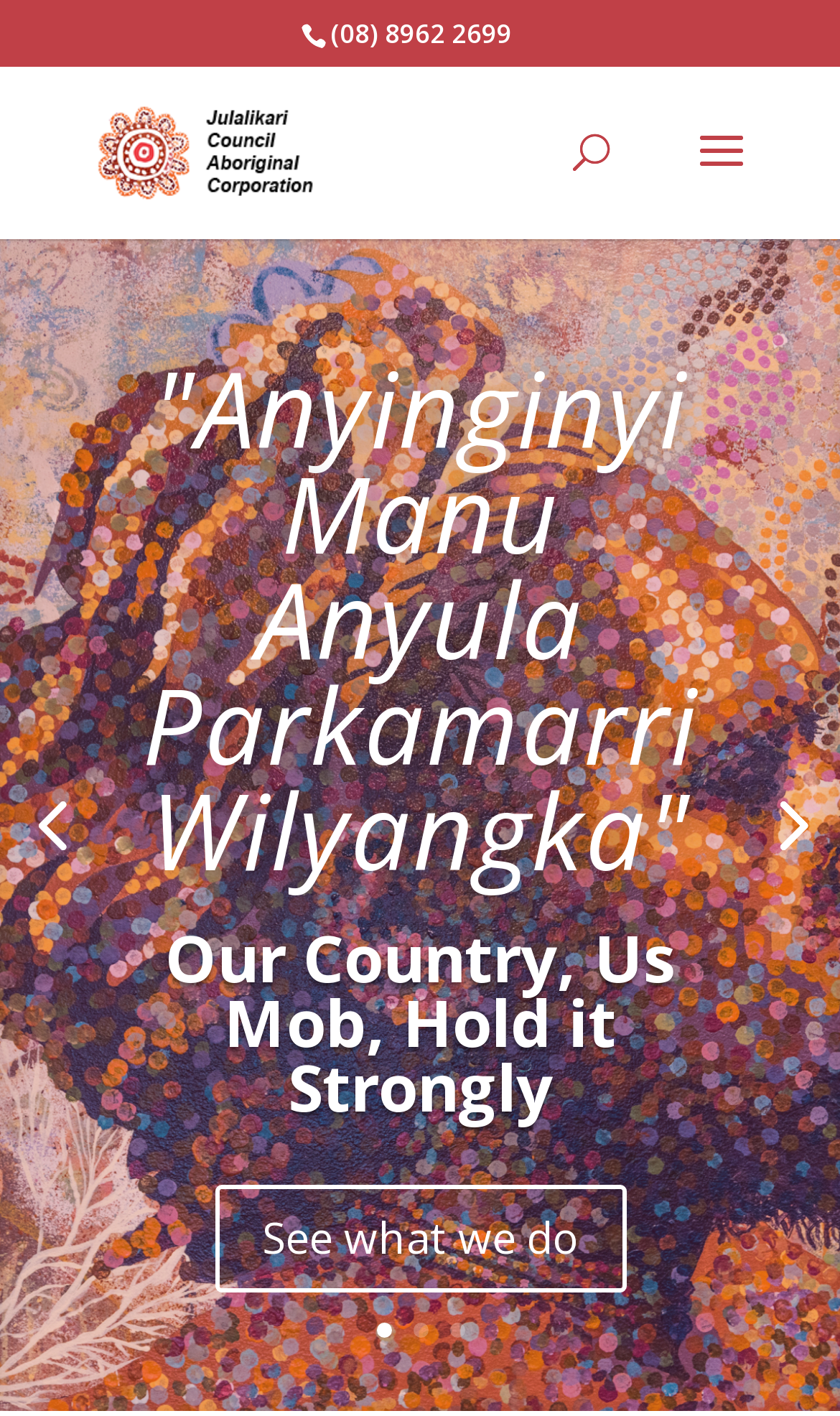Provide the bounding box coordinates of the UI element that matches the description: "alt="Julalikari"".

[0.11, 0.091, 0.387, 0.12]